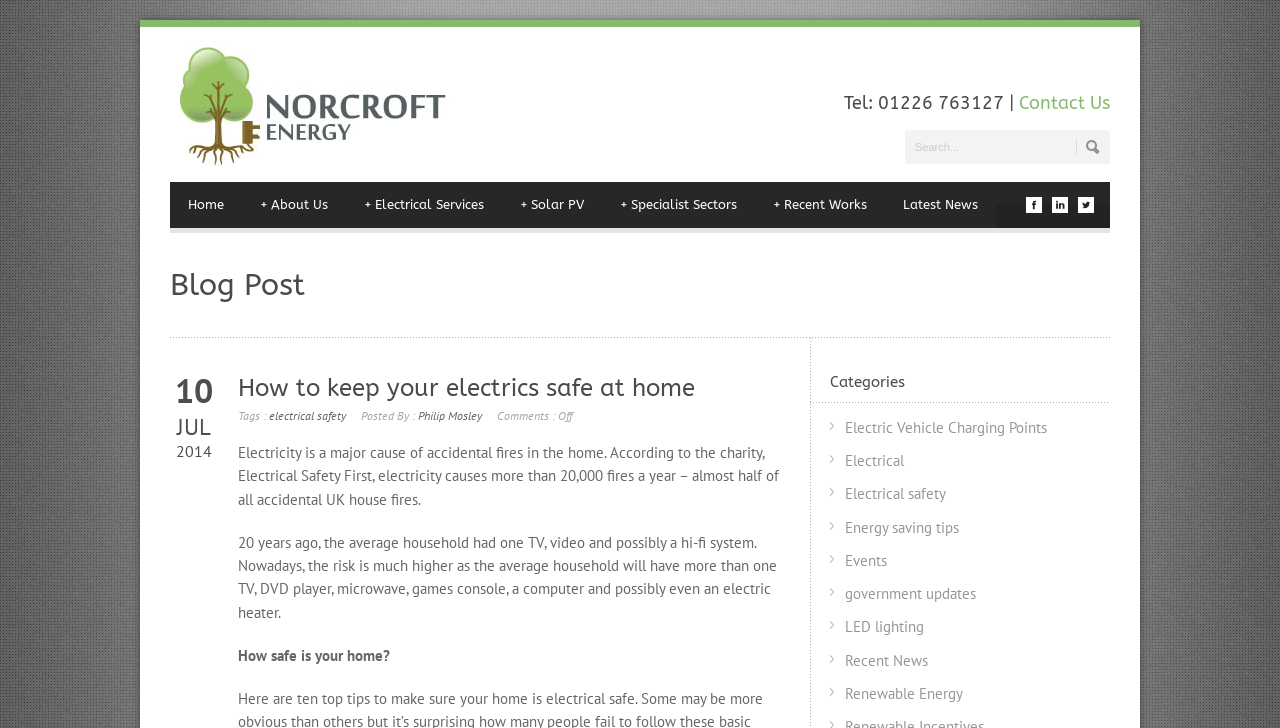What is the purpose of the 'Search...' textbox?
Carefully examine the image and provide a detailed answer to the question.

The 'Search...' textbox is likely intended for users to search the website for specific content, allowing them to quickly find relevant information or articles.